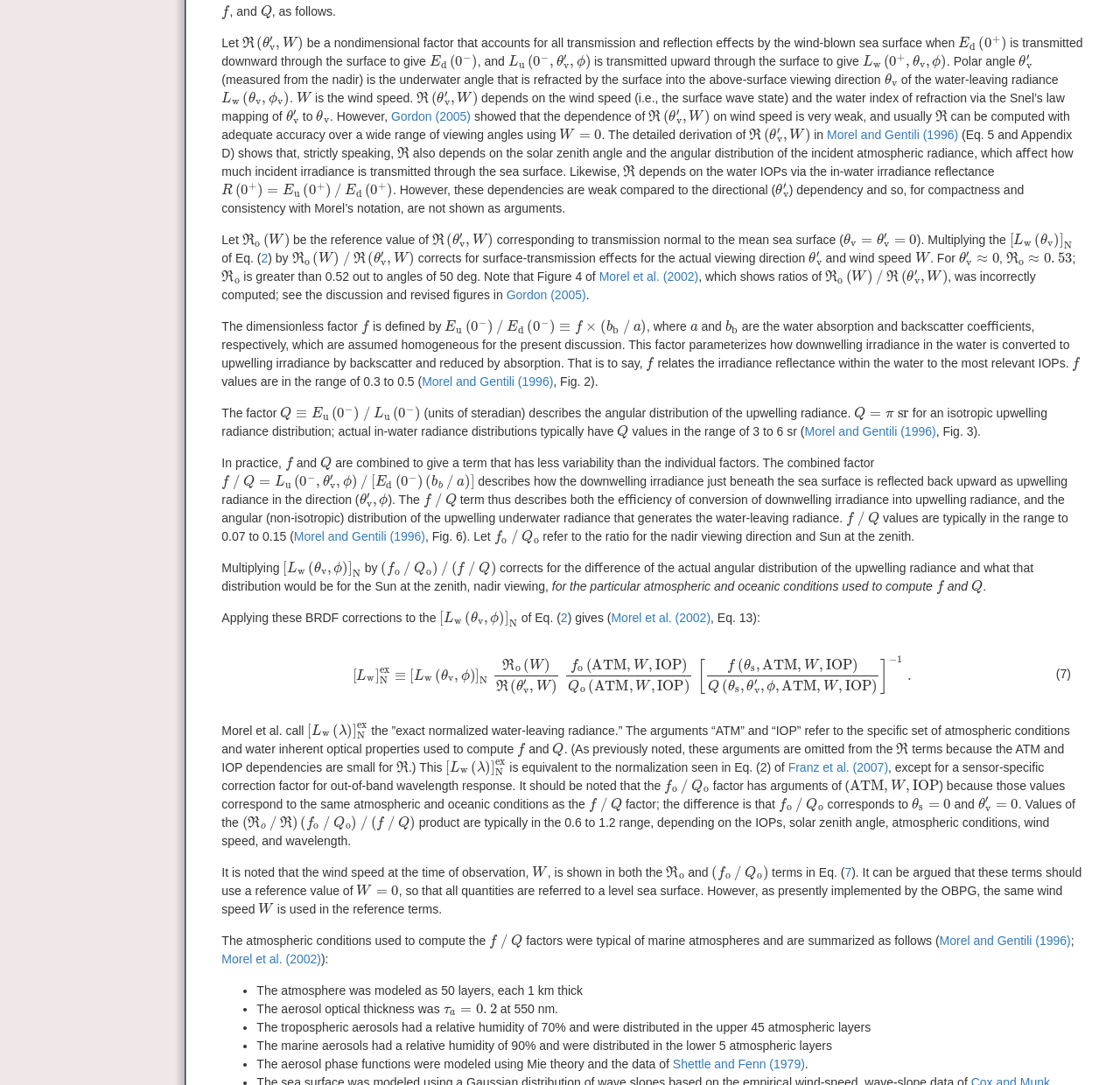Please determine the bounding box coordinates of the element's region to click in order to carry out the following instruction: "examine the formula for ℜ". The coordinates should be four float numbers between 0 and 1, i.e., [left, top, right, bottom].

[0.216, 0.032, 0.276, 0.048]